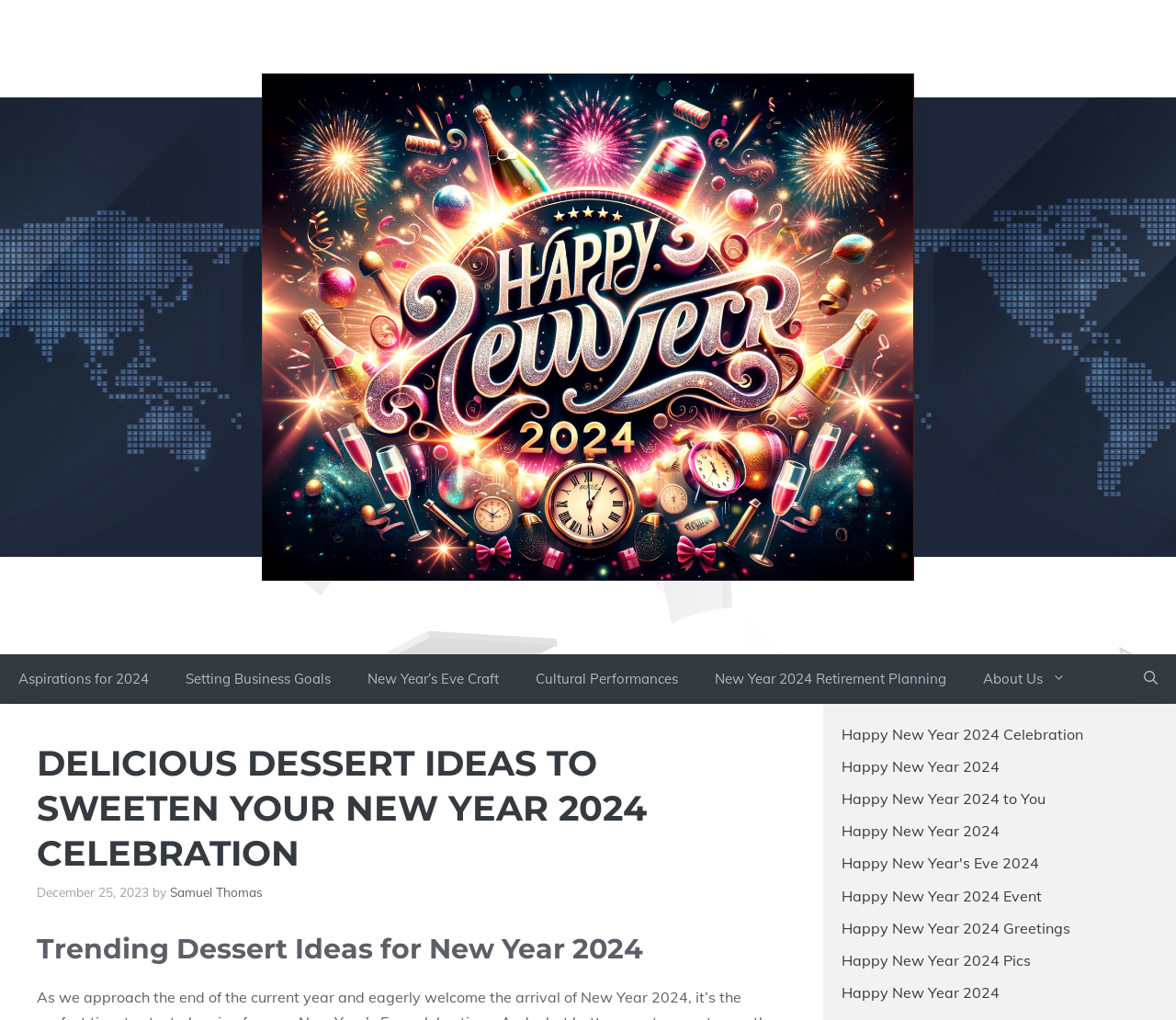Describe in detail what you see on the webpage.

This webpage is about delicious dessert ideas to celebrate the New Year 2024. At the top, there is a banner with a link to "Happy New Year 2024 Wallpapers" accompanied by an image. Below the banner, there is a primary navigation menu with links to various topics such as "Aspirations for 2024", "Setting Business Goals", and "About Us". 

On the left side, there is a search button. Above the search button, there is a header section with a heading that reads "DELICIOUS DESSERT IDEAS TO SWEETEN YOUR NEW YEAR 2024 CELEBRATION". Below the heading, there is a time stamp indicating the article was published on December 25, 2023, followed by the author's name, "Samuel Thomas". 

Further down, there is another heading that reads "Trending Dessert Ideas for New Year 2024". On the right side, there are multiple links to various Happy New Year 2024-related topics, such as celebrations, events, greetings, and pictures.